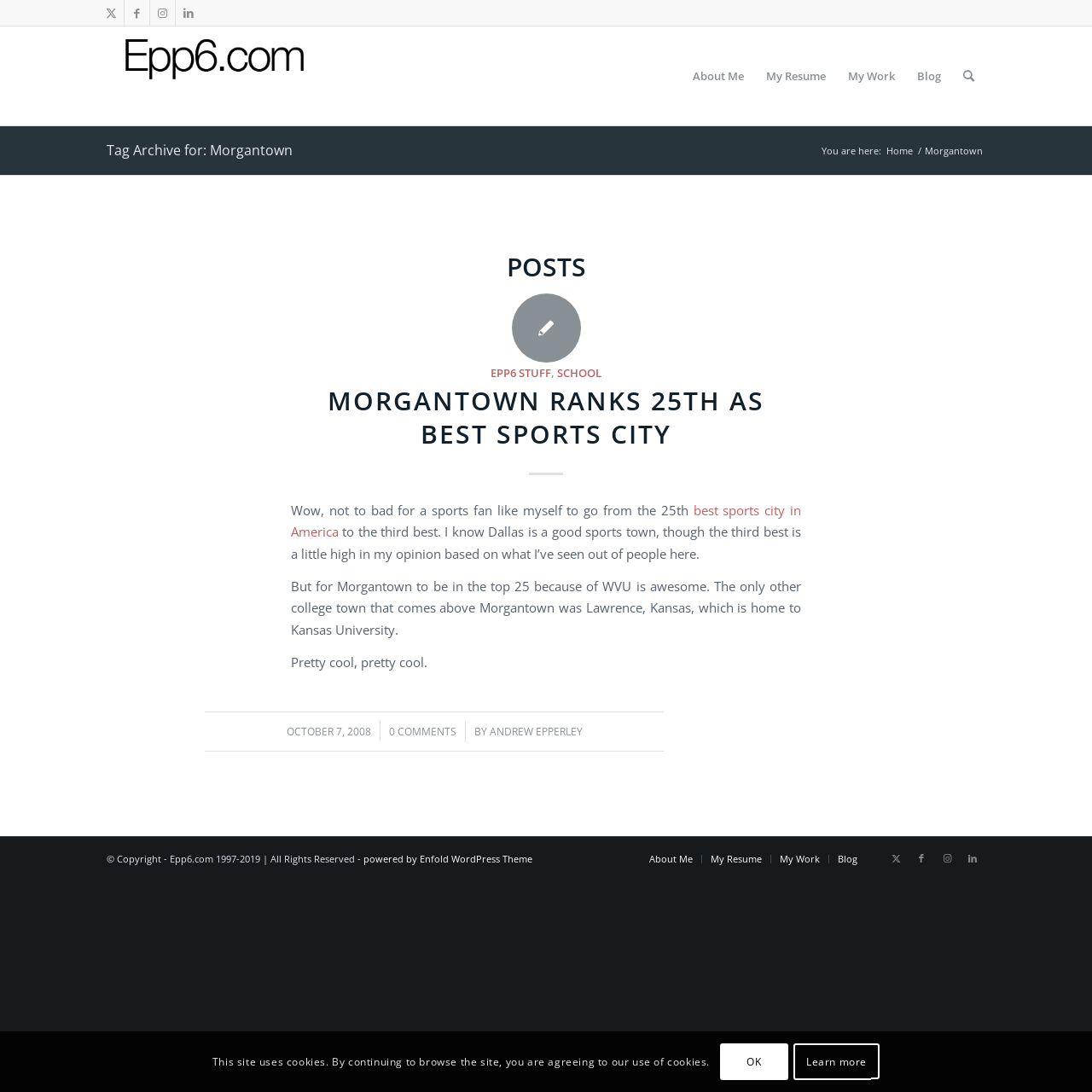Please give the bounding box coordinates of the area that should be clicked to fulfill the following instruction: "Read the blog post about Morgantown ranking 25th as best sports city". The coordinates should be in the format of four float numbers from 0 to 1, i.e., [left, top, right, bottom].

[0.3, 0.351, 0.7, 0.413]